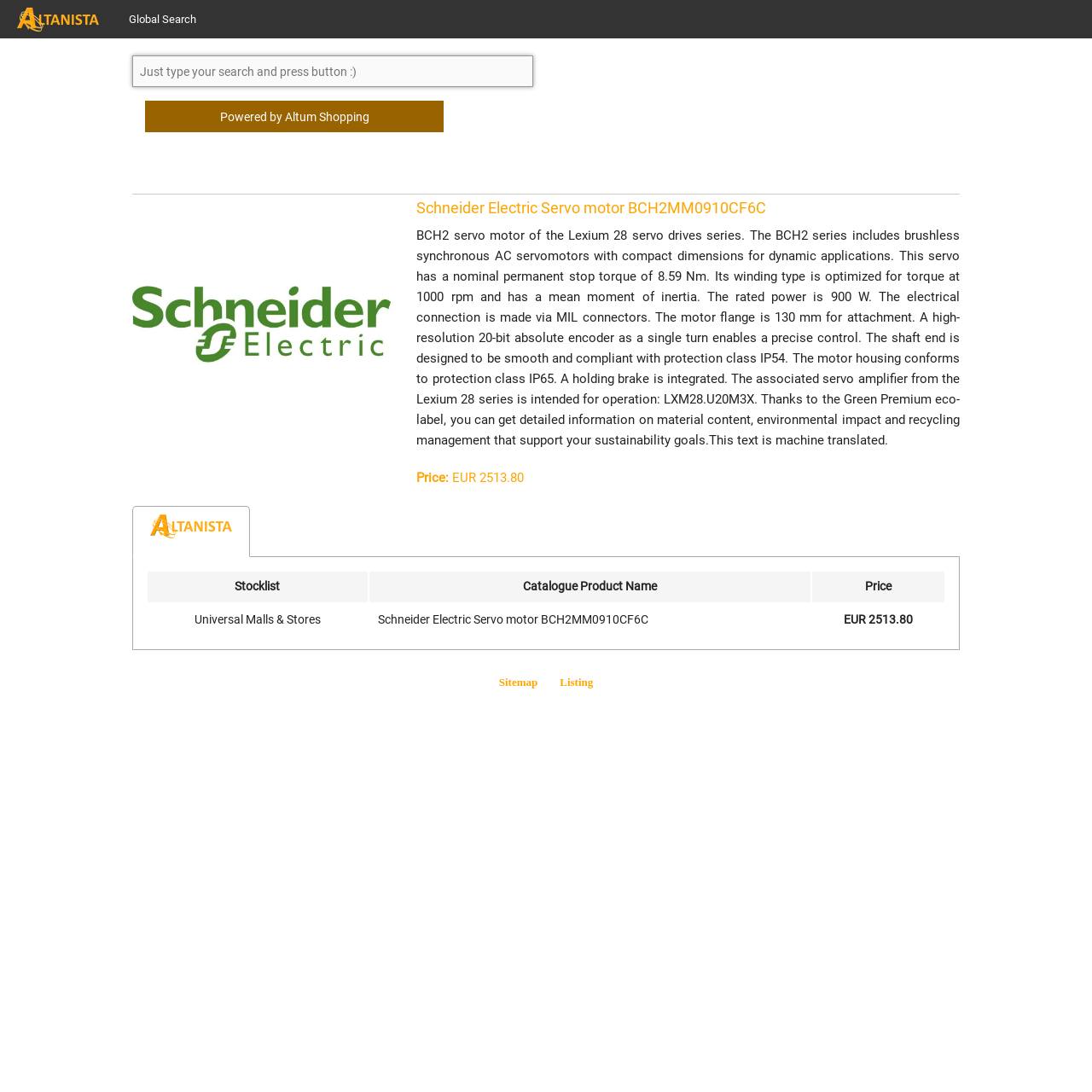What is the protection class of the motor housing?
Using the visual information, answer the question in a single word or phrase.

IP65